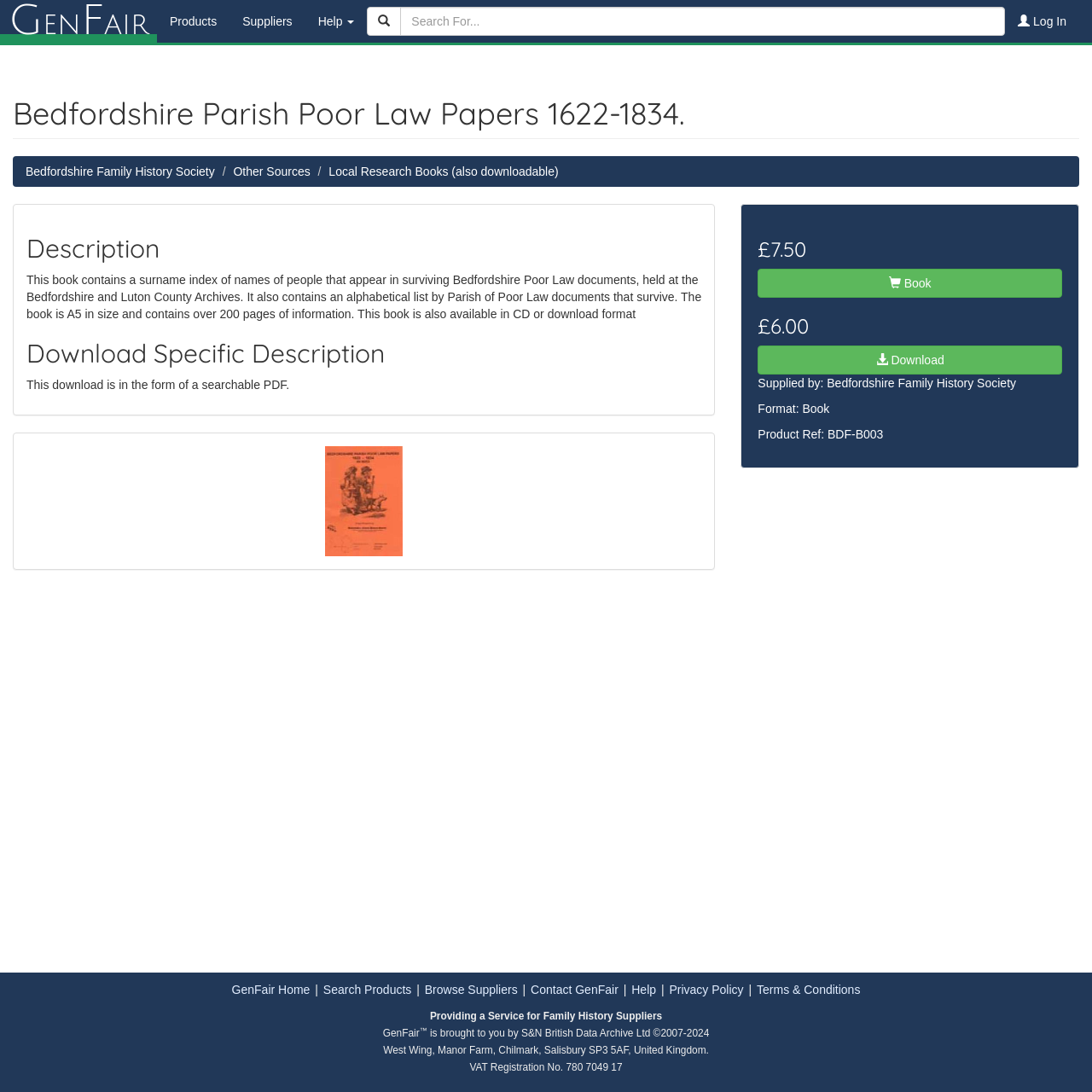Determine the bounding box coordinates for the clickable element to execute this instruction: "Buy the book". Provide the coordinates as four float numbers between 0 and 1, i.e., [left, top, right, bottom].

[0.694, 0.246, 0.973, 0.273]